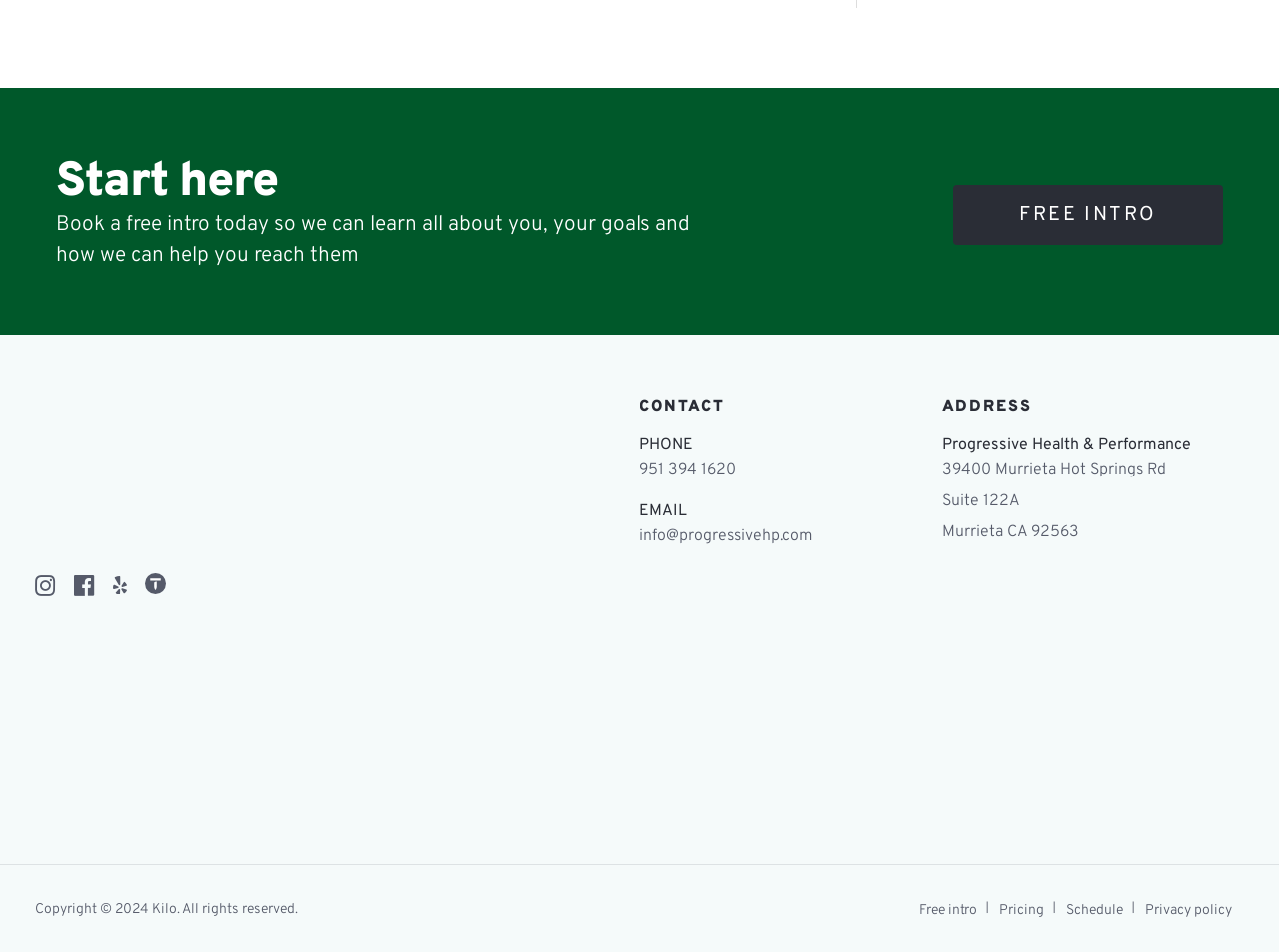Please provide a short answer using a single word or phrase for the question:
Who designed the webpage?

Kilo